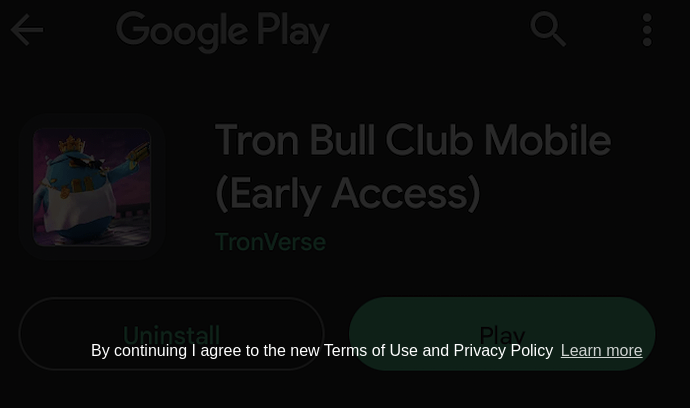Explain the details of the image comprehensively.

The image showcases the Google Play interface displaying the mobile game "Tron Bull Club Mobile" under the TronVerse title and indicates that it is currently in early access. The interface features a vibrant graphic of the game's character, prominently dressed and holding a scepter, set against a colorful backdrop. Below the game title, a line reiterates the early access status, while a green button provides options to "Uninstall" or "Play" the game. Additionally, there is a notice ensuring users agree to the new Terms of Use and Privacy Policy by continuing. This setup highlights the game's accessibility and provides essential information for potential players considering joining the early access phase.